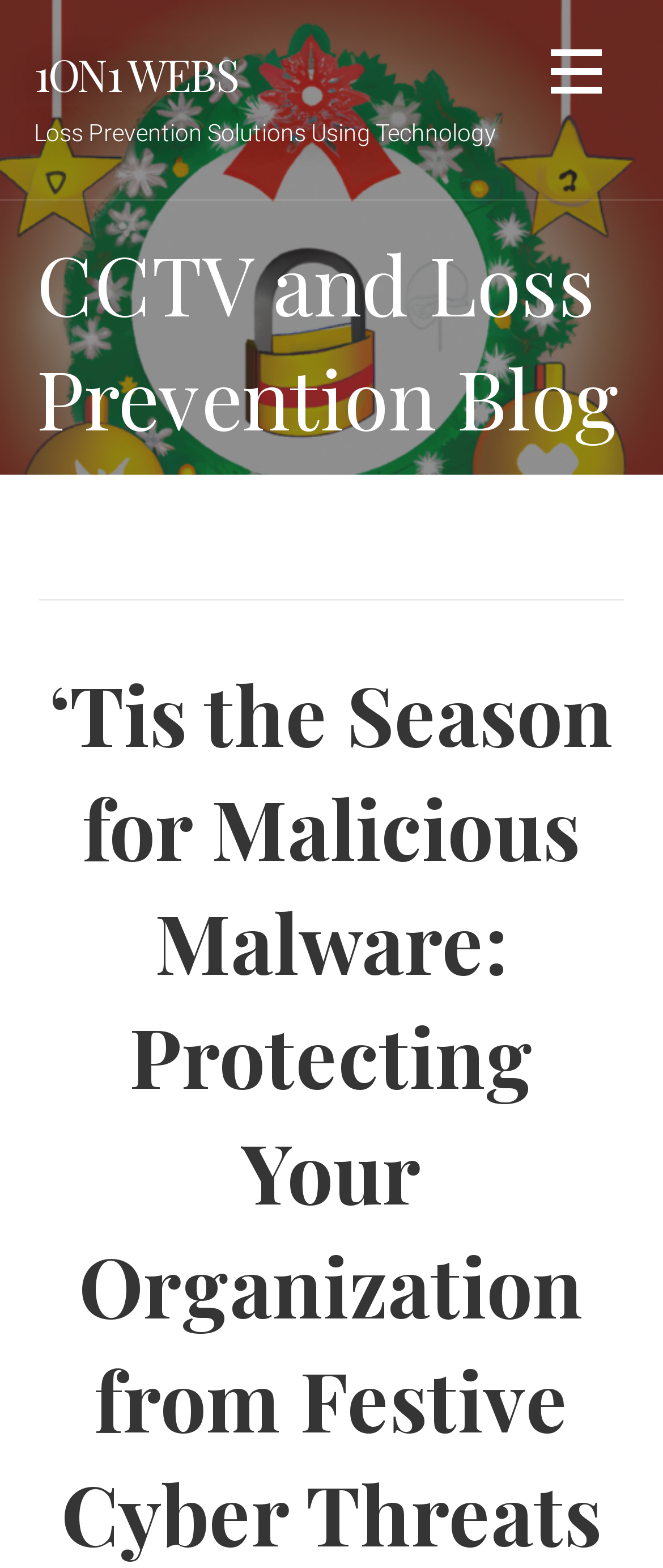Using the webpage screenshot, locate the HTML element that fits the following description and provide its bounding box: "1on1 Webs".

[0.051, 0.028, 0.359, 0.065]